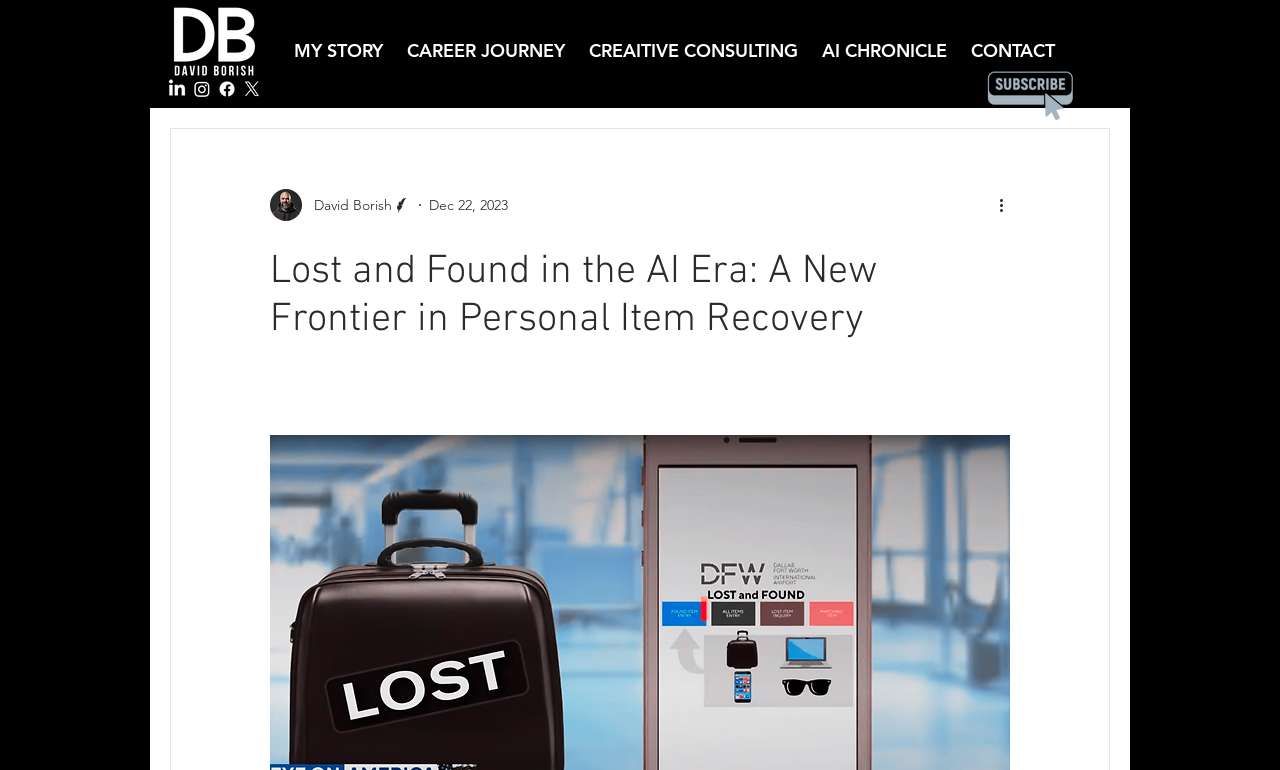Please identify the bounding box coordinates for the region that you need to click to follow this instruction: "Contact David Borish".

[0.753, 0.043, 0.83, 0.089]